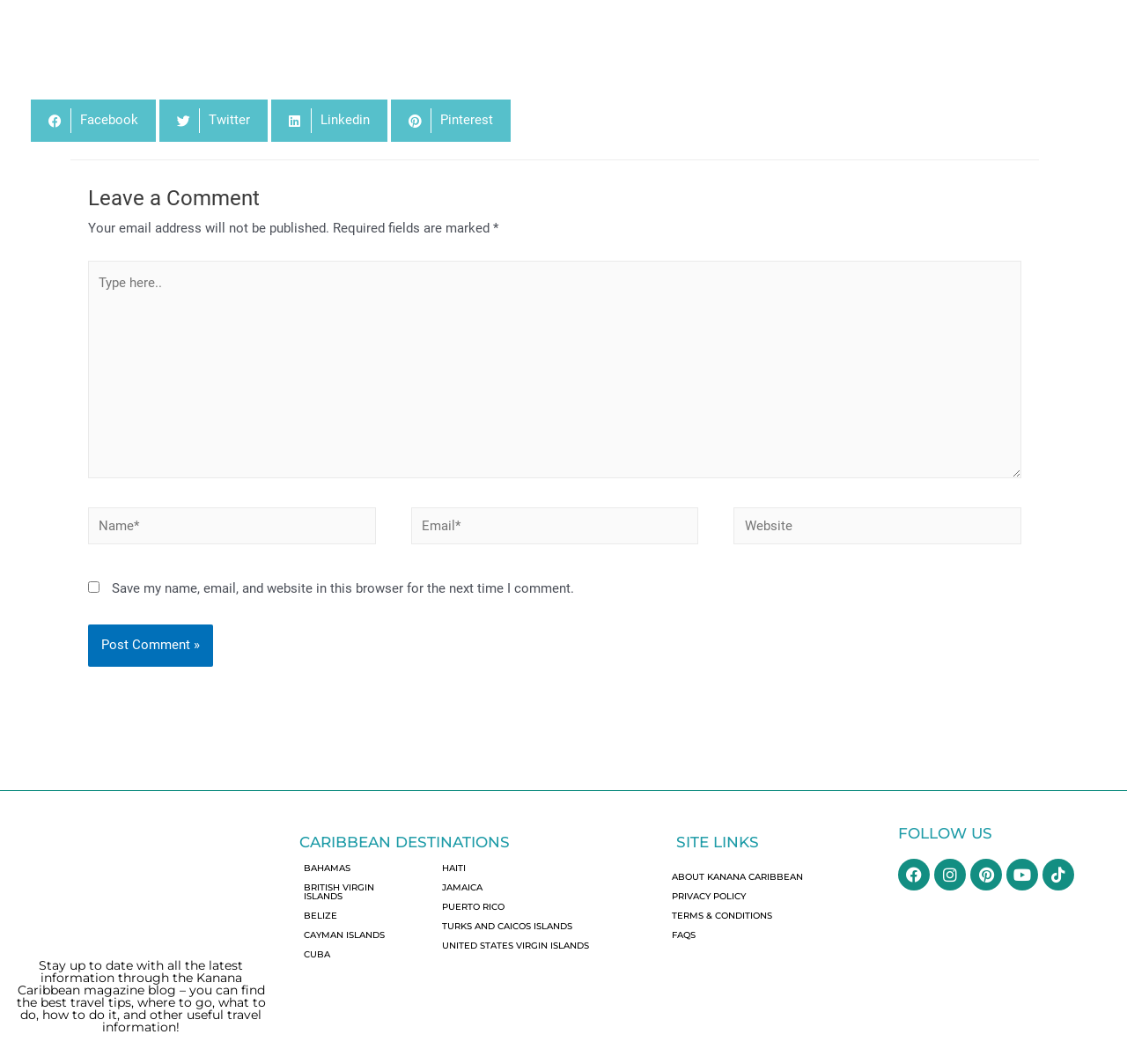Find the bounding box coordinates of the clickable area that will achieve the following instruction: "Leave a comment".

[0.078, 0.151, 0.906, 0.203]